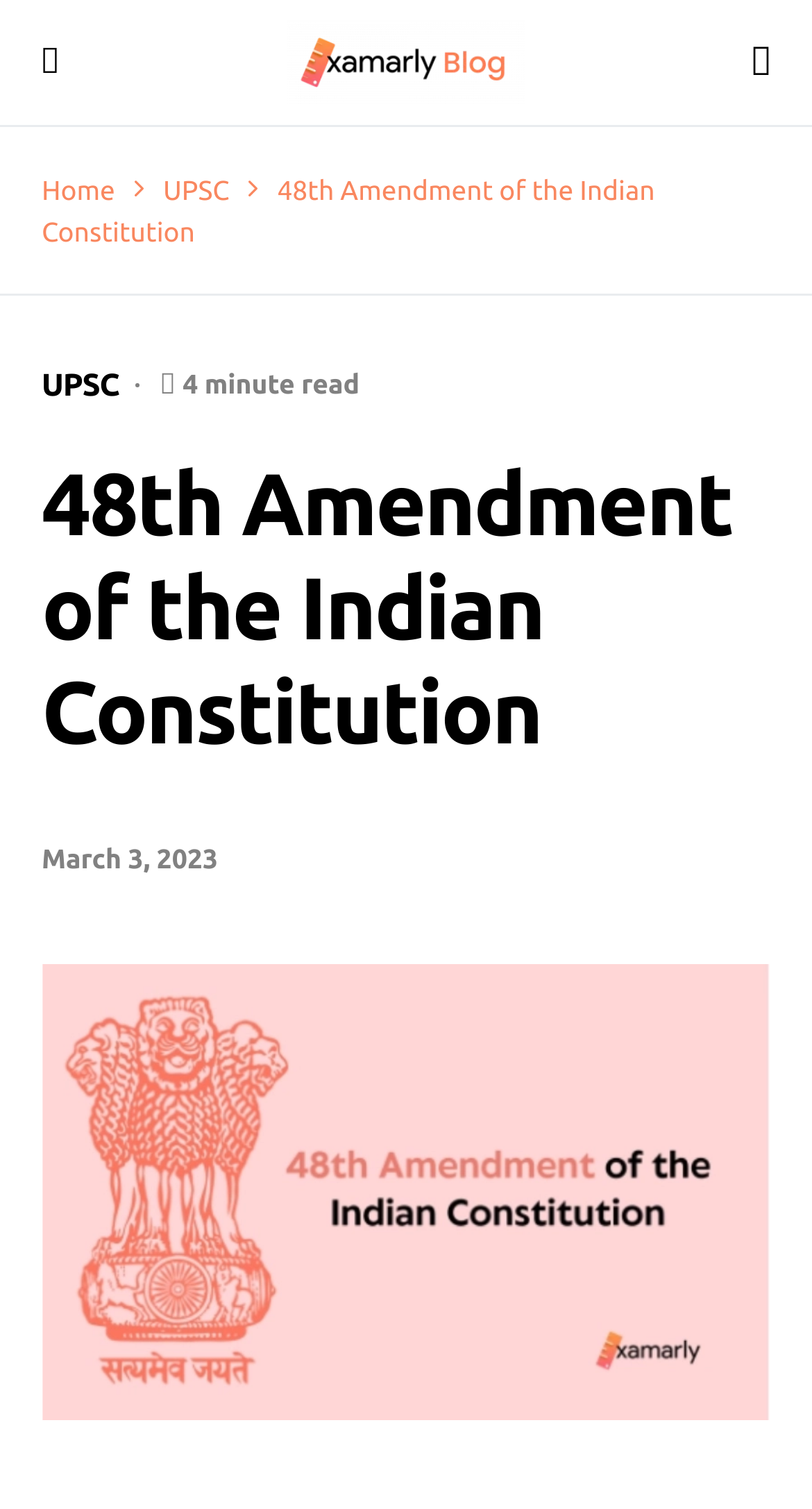What is the duration of the read?
Please provide a detailed and comprehensive answer to the question.

The webpage has a static text '4 minute read' which indicates the duration of the read.